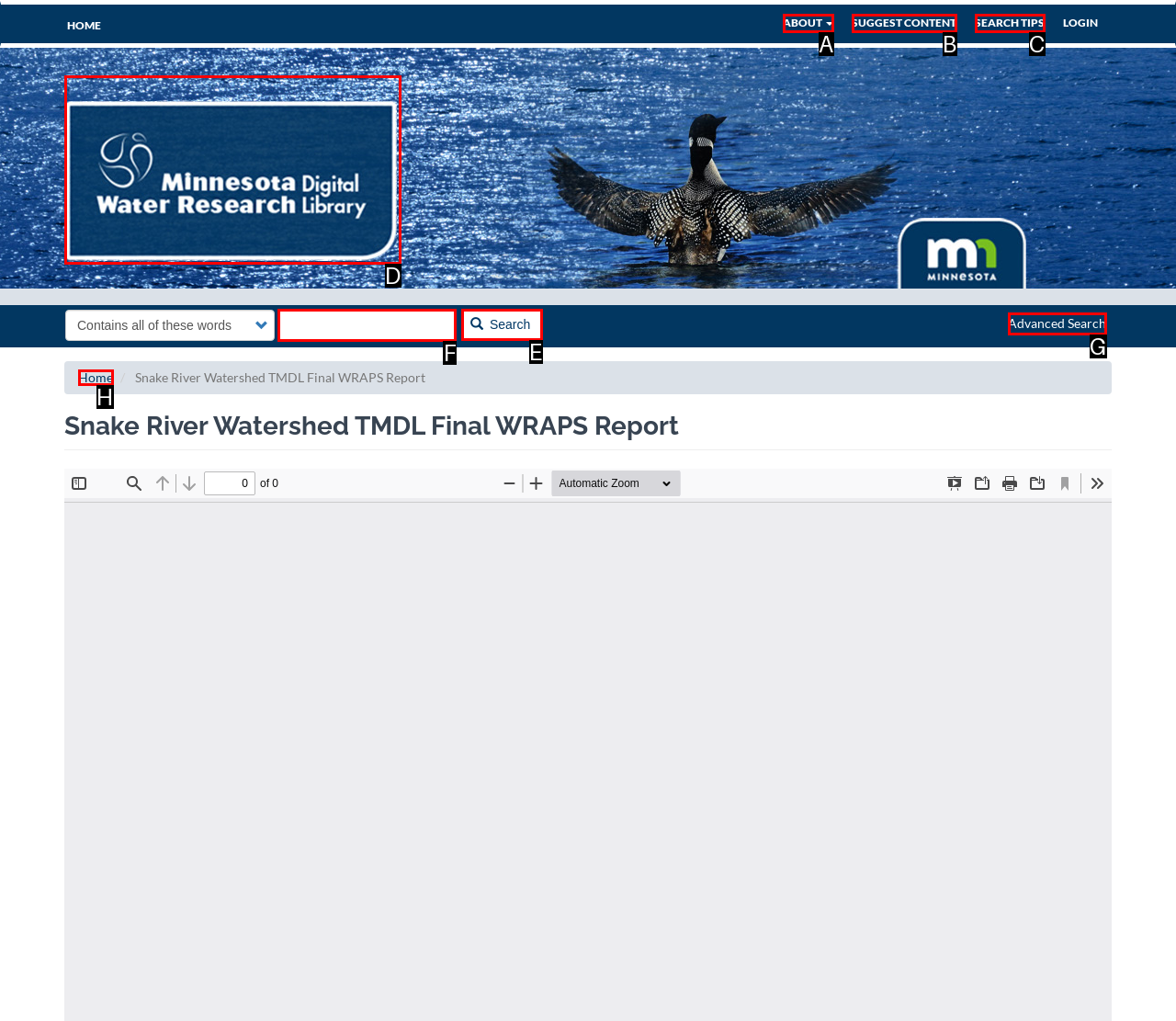Which UI element's letter should be clicked to achieve the task: Enter search query
Provide the letter of the correct choice directly.

F